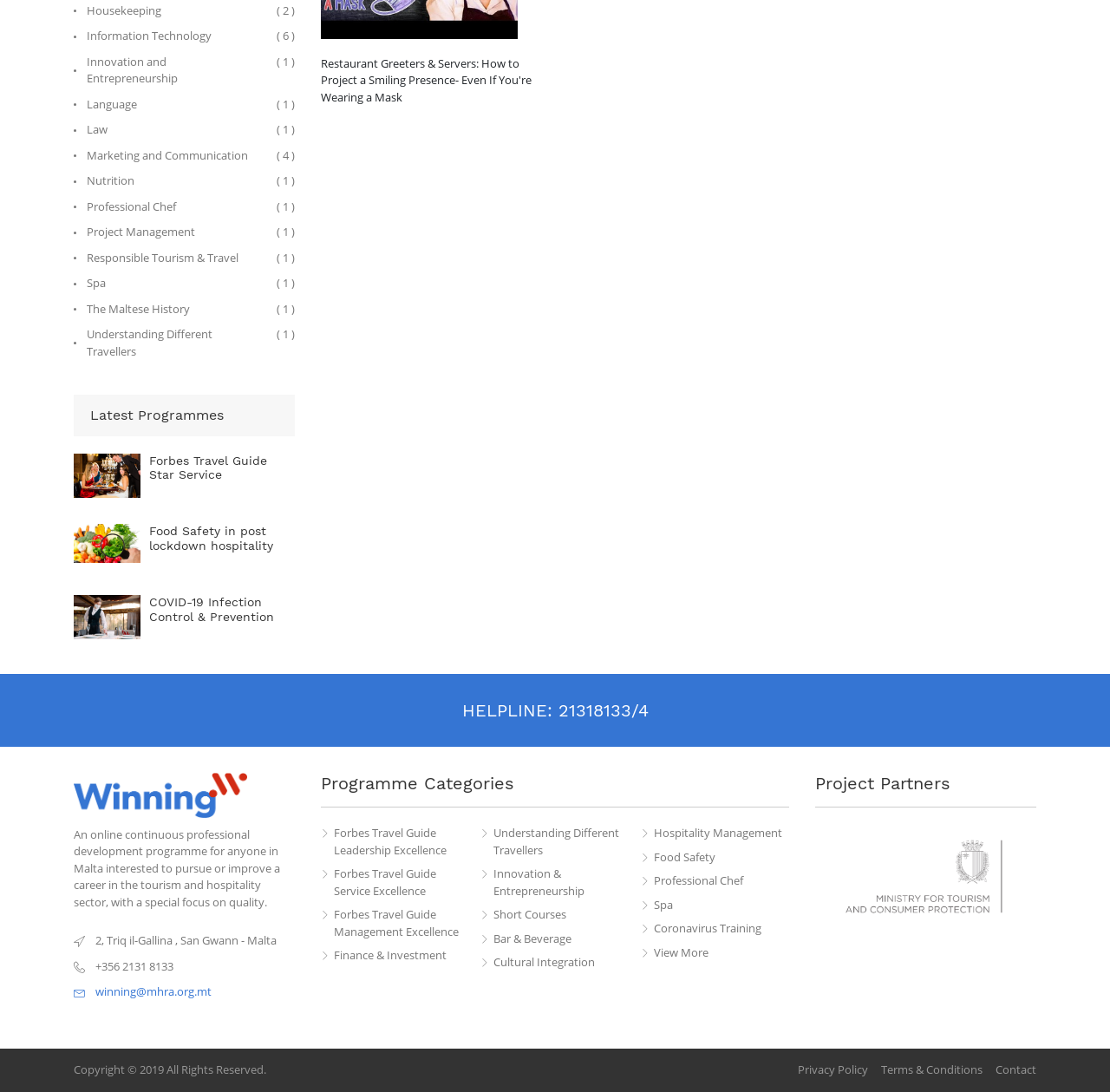Find the bounding box coordinates for the element that must be clicked to complete the instruction: "Learn about Food Safety in post lockdown hospitality". The coordinates should be four float numbers between 0 and 1, indicated as [left, top, right, bottom].

[0.134, 0.48, 0.266, 0.507]